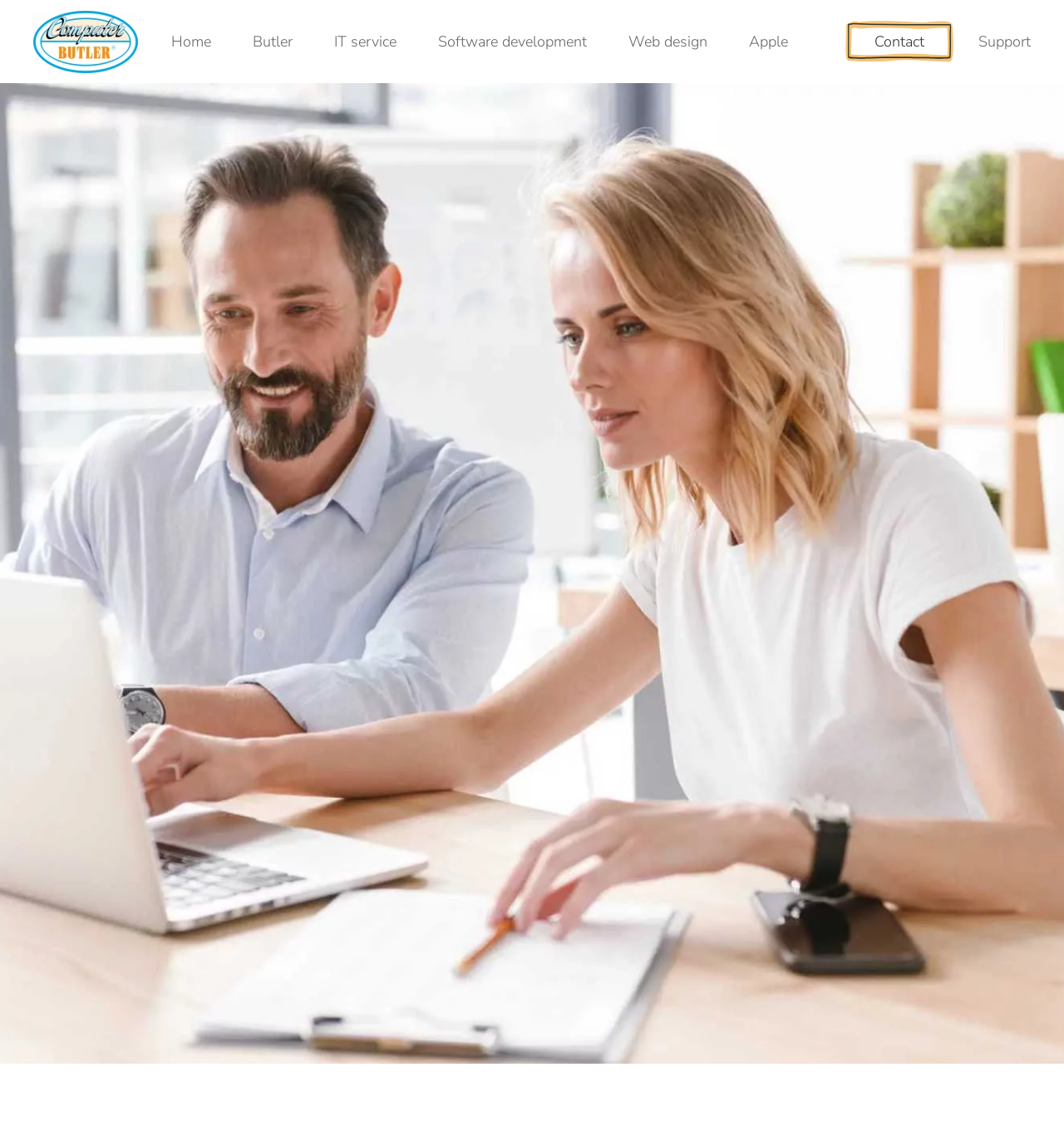Identify the bounding box coordinates of the element that should be clicked to fulfill this task: "go to home page". The coordinates should be provided as four float numbers between 0 and 1, i.e., [left, top, right, bottom].

[0.031, 0.0, 0.13, 0.074]